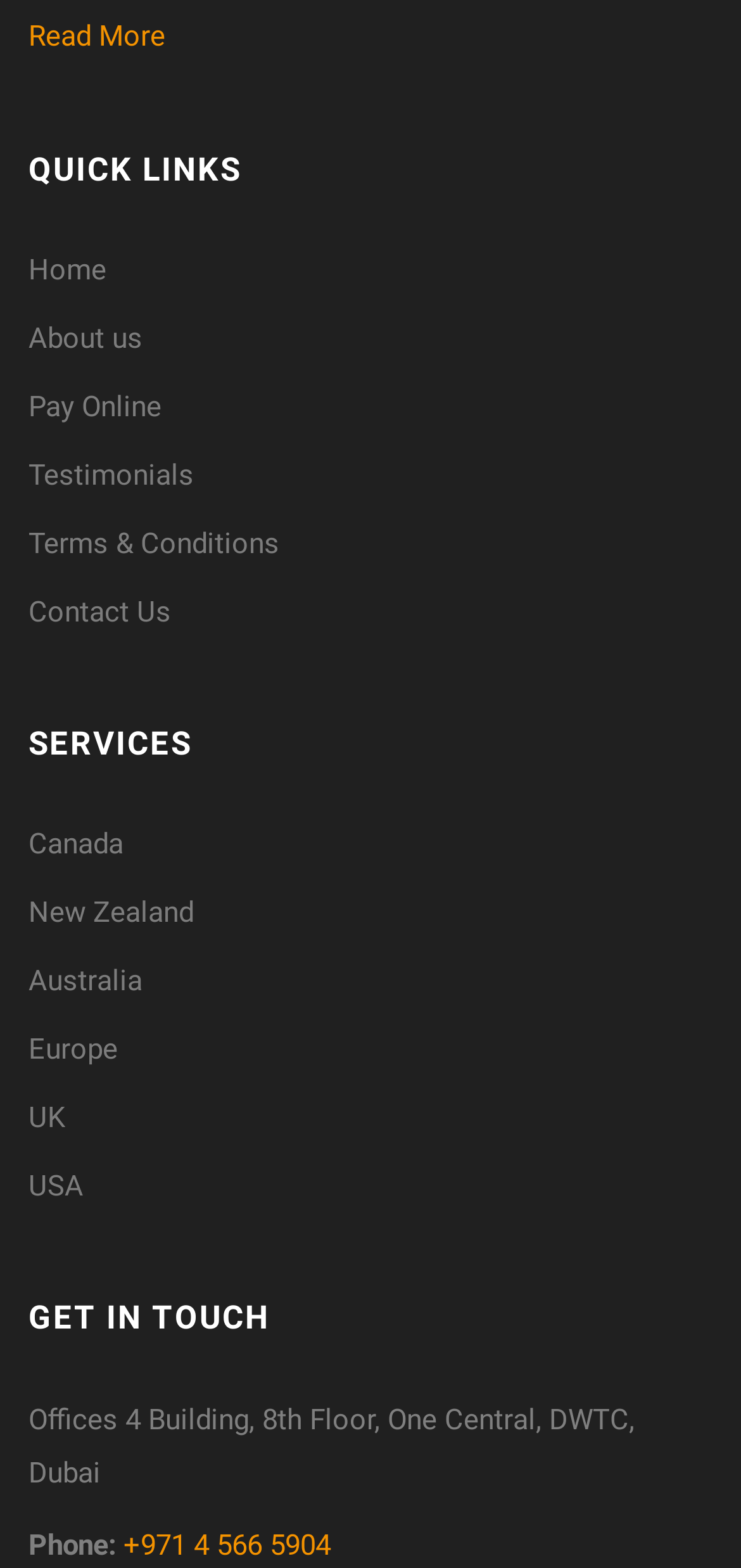Please identify the bounding box coordinates of where to click in order to follow the instruction: "Click Read More".

[0.038, 0.012, 0.223, 0.034]